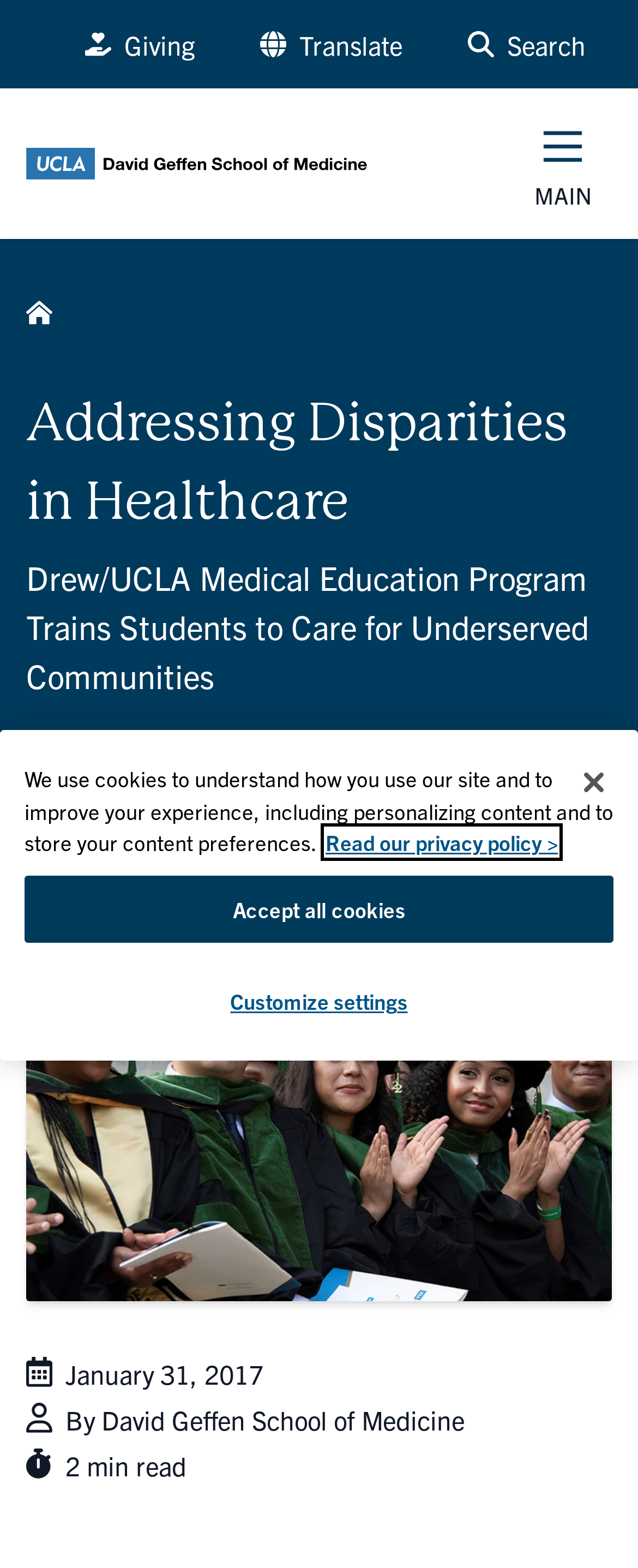Find the bounding box coordinates of the area that needs to be clicked in order to achieve the following instruction: "Open the main menu". The coordinates should be specified as four float numbers between 0 and 1, i.e., [left, top, right, bottom].

[0.805, 0.073, 0.959, 0.136]